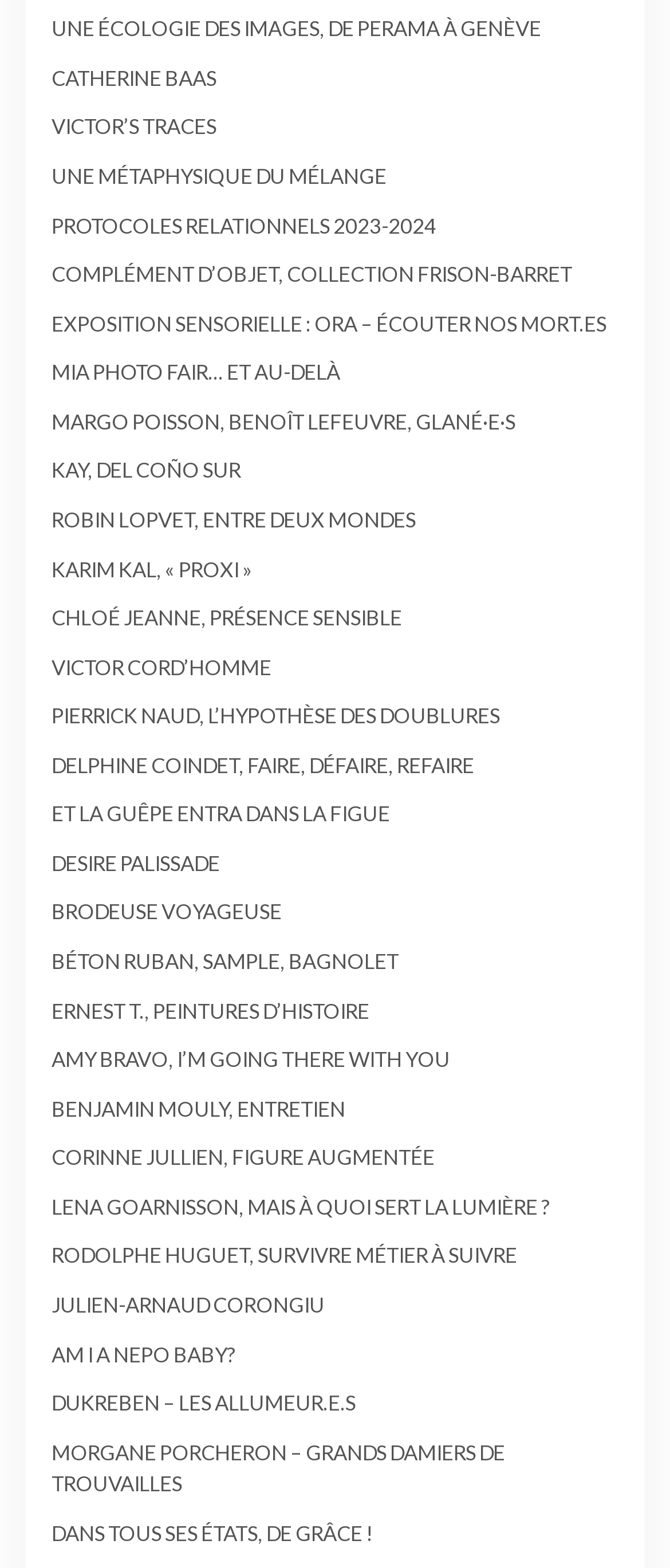Answer the question with a single word or phrase: 
Are all links on the same horizontal level?

No